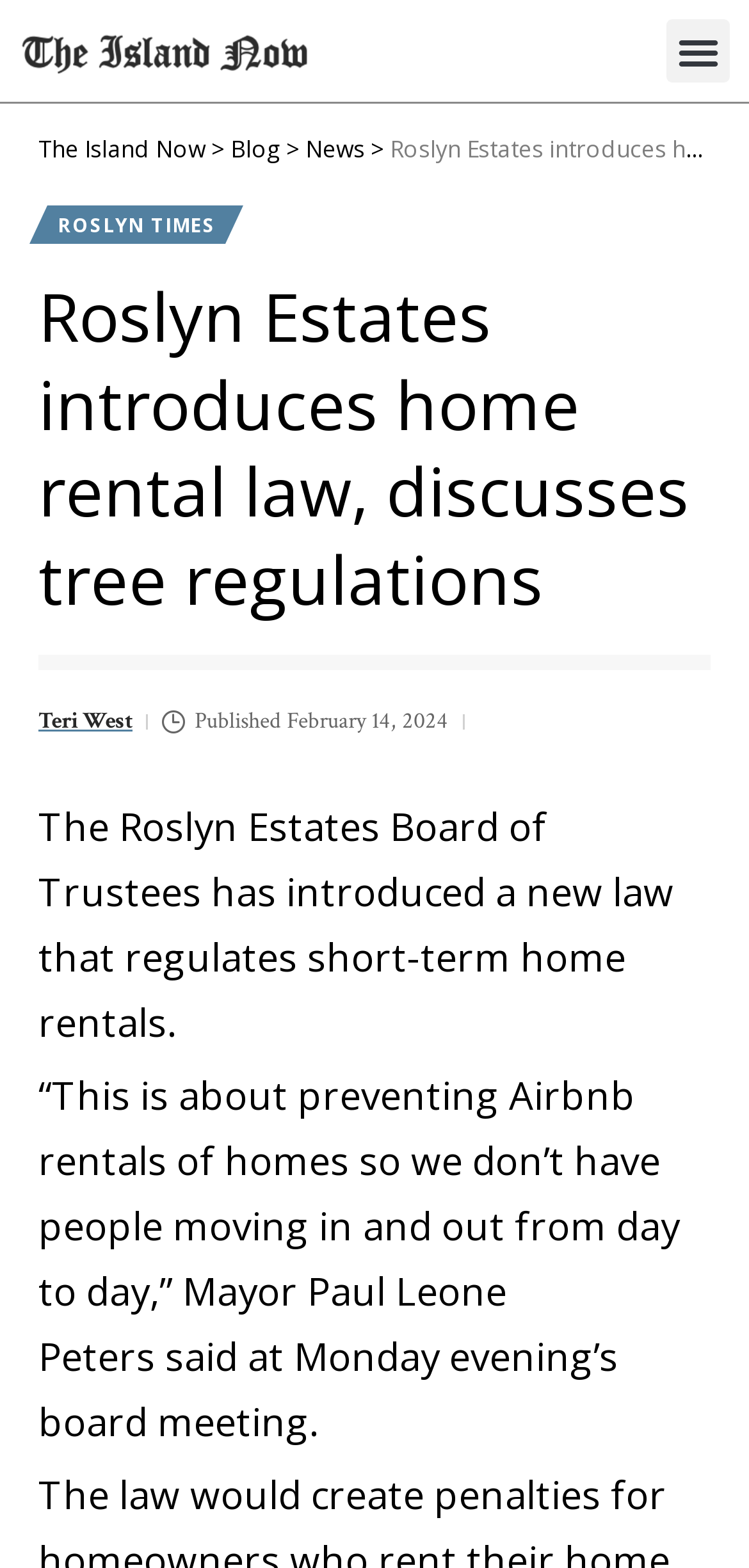When was the article published?
Answer the question with a thorough and detailed explanation.

The publication date can be found in the time element, which contains the static text 'Published February 14, 2024'.